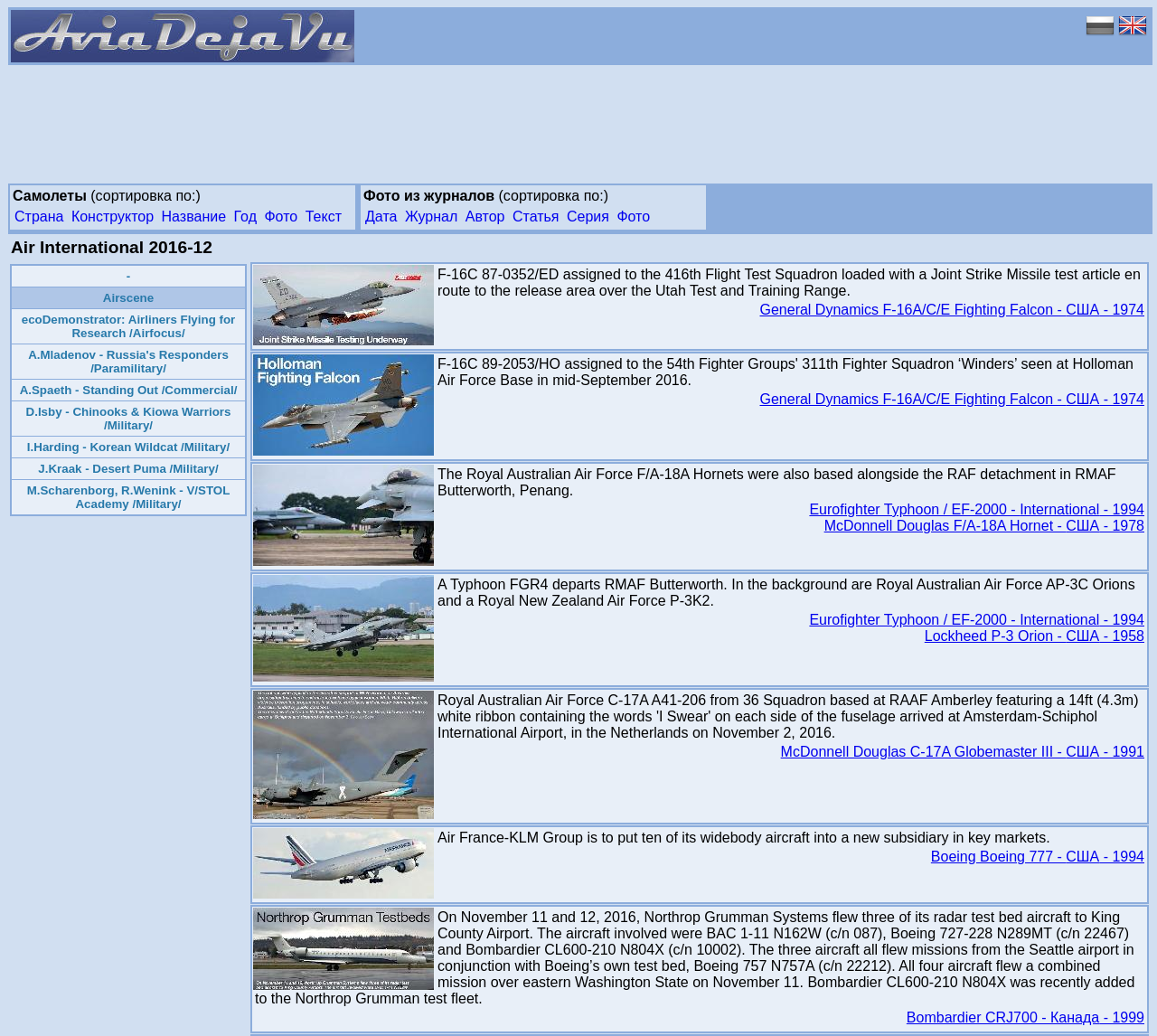Determine the bounding box for the described HTML element: "J.Kraak - Desert Puma /Military/". Ensure the coordinates are four float numbers between 0 and 1 in the format [left, top, right, bottom].

[0.033, 0.446, 0.189, 0.459]